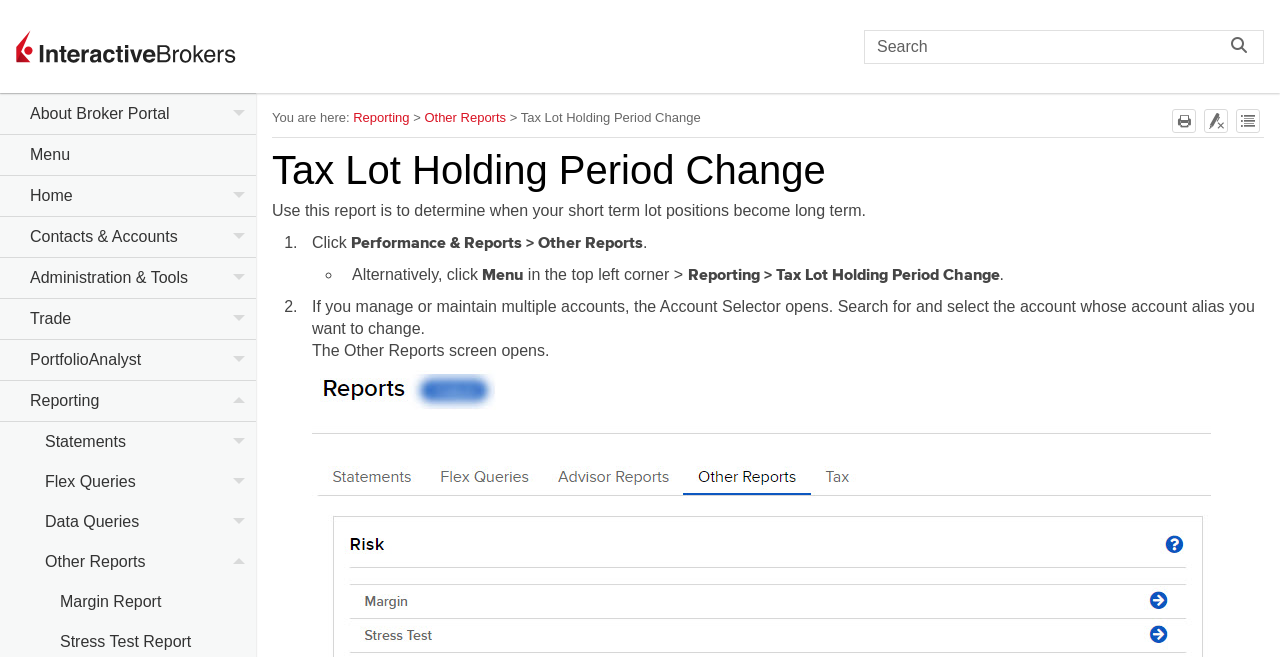What is the current page in the breadcrumb navigation?
Using the image provided, answer with just one word or phrase.

Other Reports